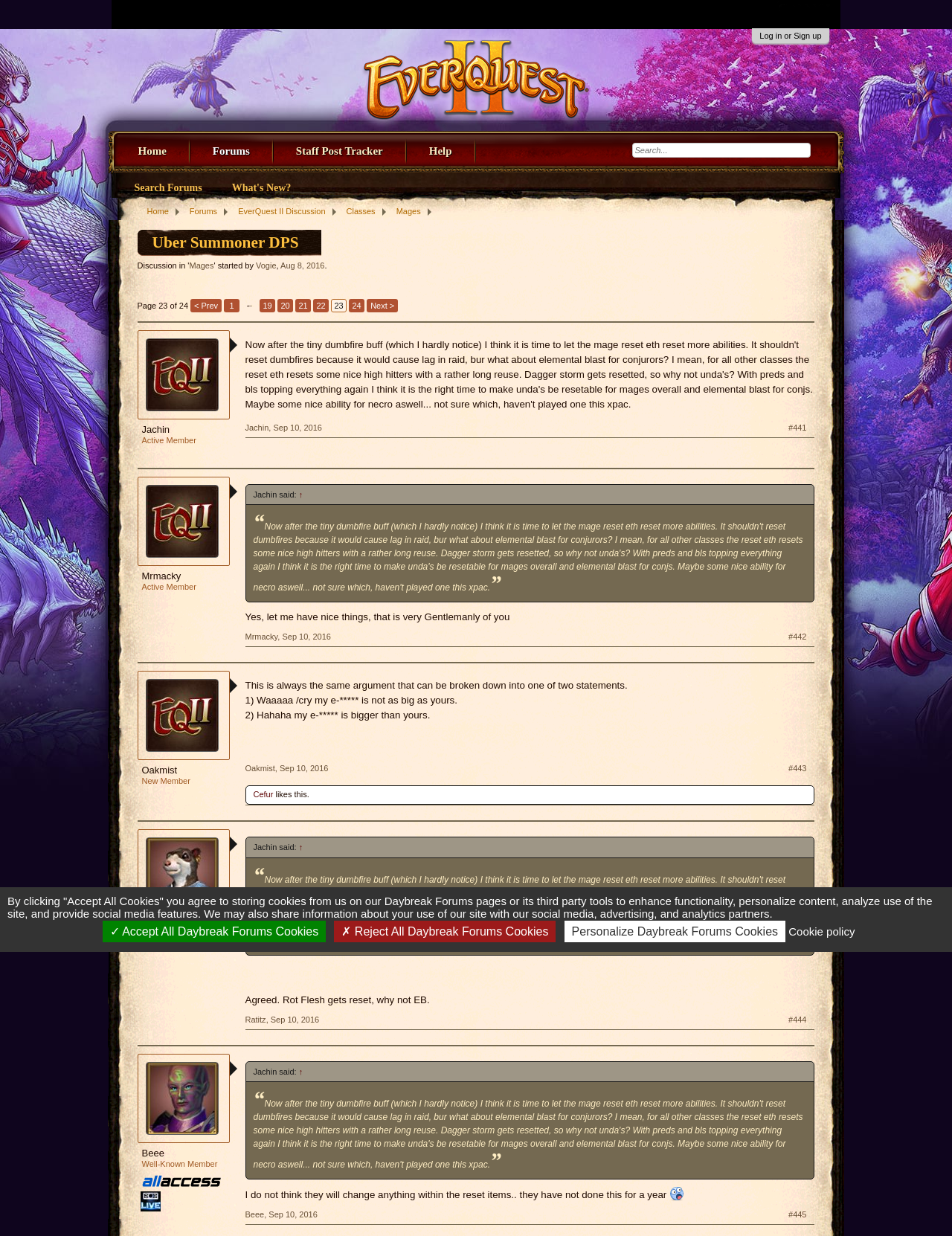Determine the bounding box coordinates for the area that needs to be clicked to fulfill this task: "Reply to Jachin's post". The coordinates must be given as four float numbers between 0 and 1, i.e., [left, top, right, bottom].

[0.257, 0.342, 0.282, 0.35]